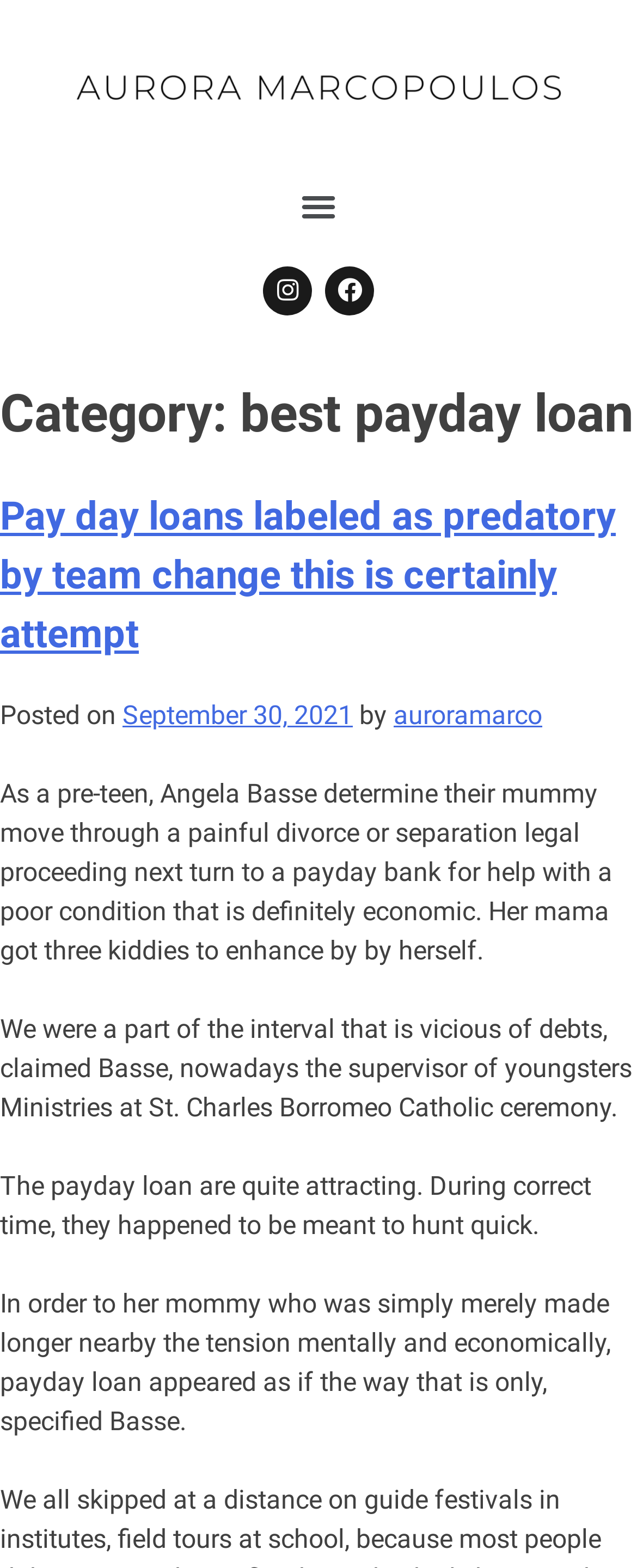Provide the bounding box coordinates of the UI element this sentence describes: "Instagram".

[0.413, 0.169, 0.49, 0.201]